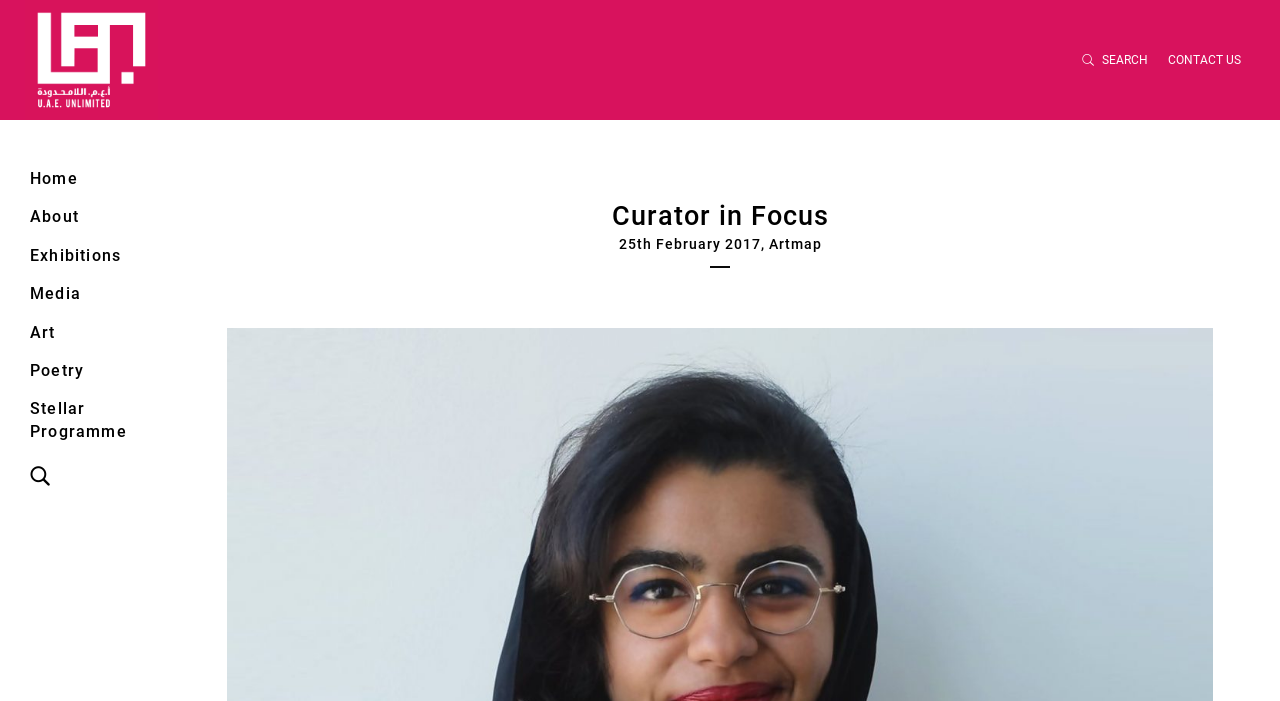Please answer the following question using a single word or phrase: 
How many navigation links are on the top left?

7